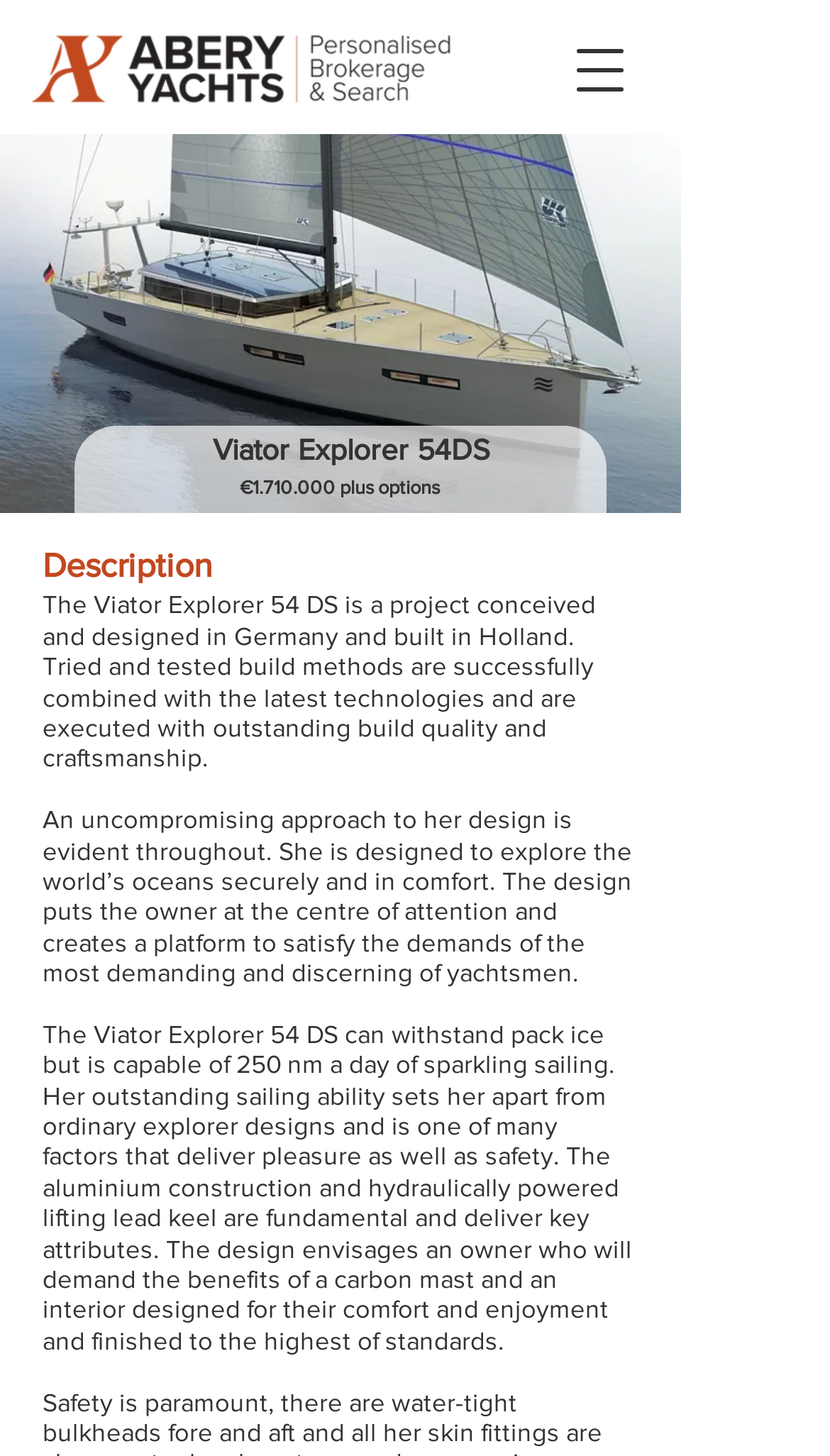Please provide a detailed answer to the question below based on the screenshot: 
Where was the yacht designed?

I found the information about the design location by reading the description of the yacht, which is located below the heading 'Description'. The description states that the yacht was 'conceived and designed in Germany and built in Holland'.